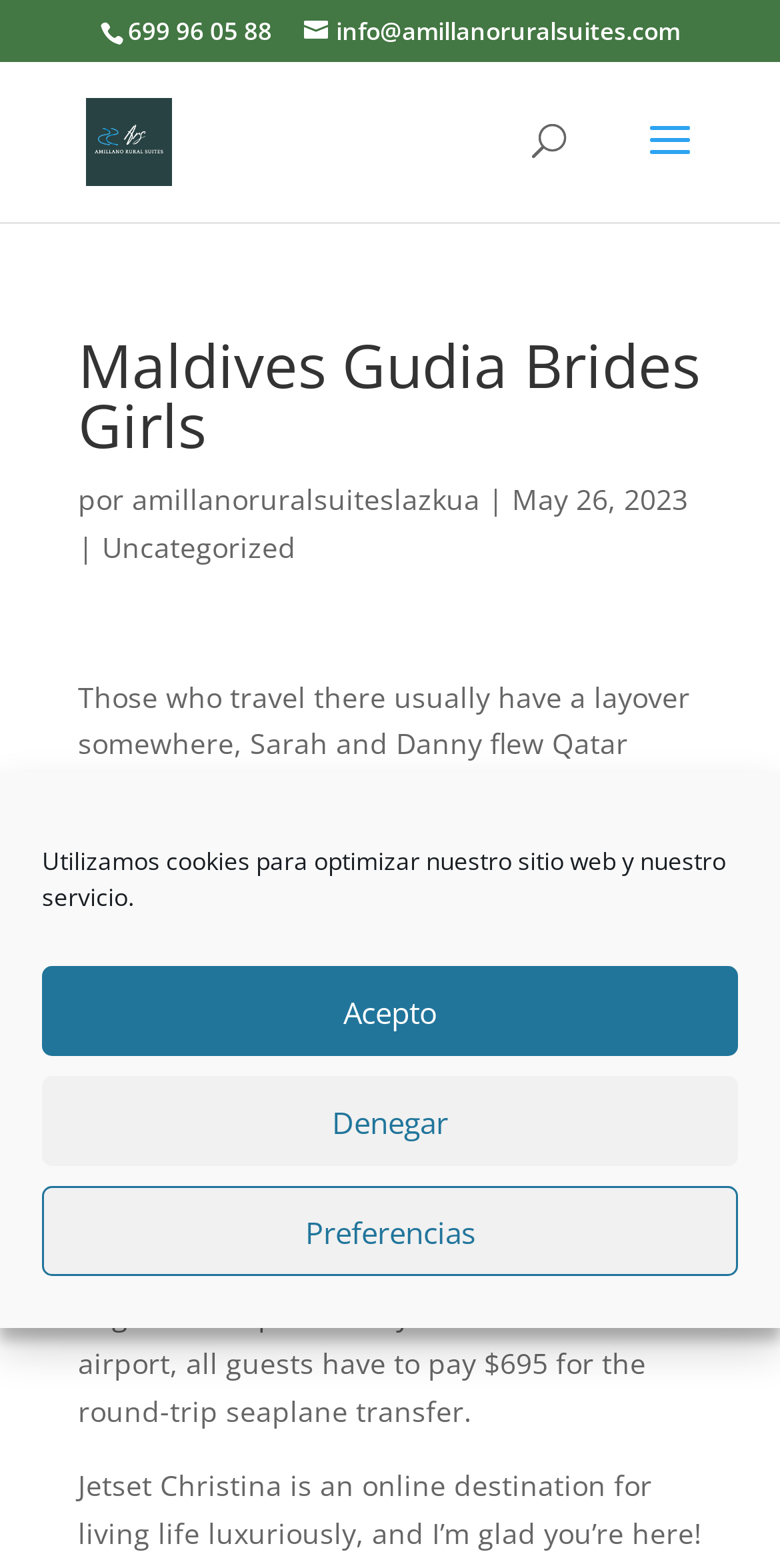Identify the coordinates of the bounding box for the element that must be clicked to accomplish the instruction: "search for something".

[0.5, 0.04, 0.9, 0.041]